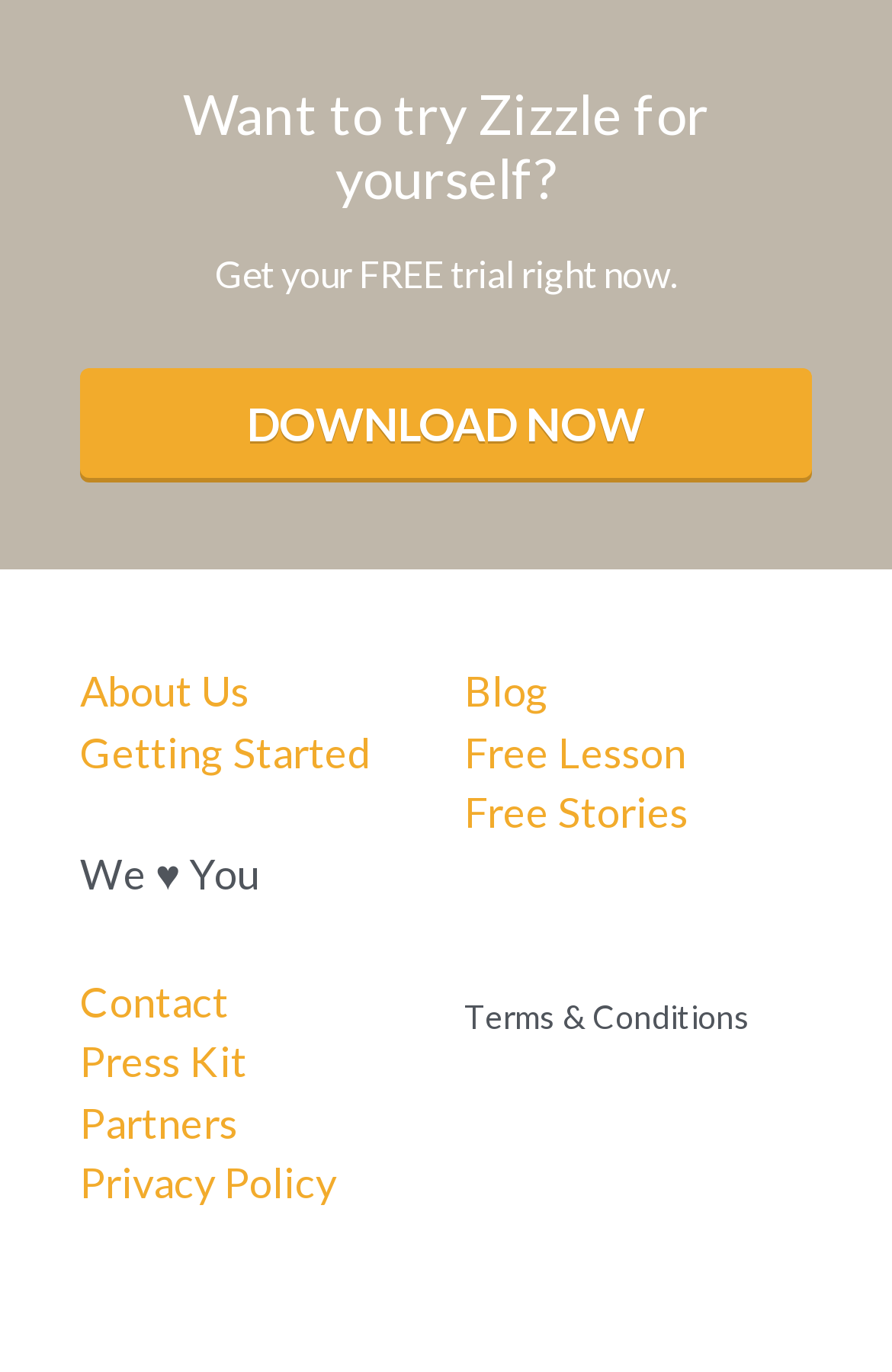Find the bounding box coordinates of the element you need to click on to perform this action: 'learn more about the company'. The coordinates should be represented by four float values between 0 and 1, in the format [left, top, right, bottom].

[0.09, 0.484, 0.279, 0.521]